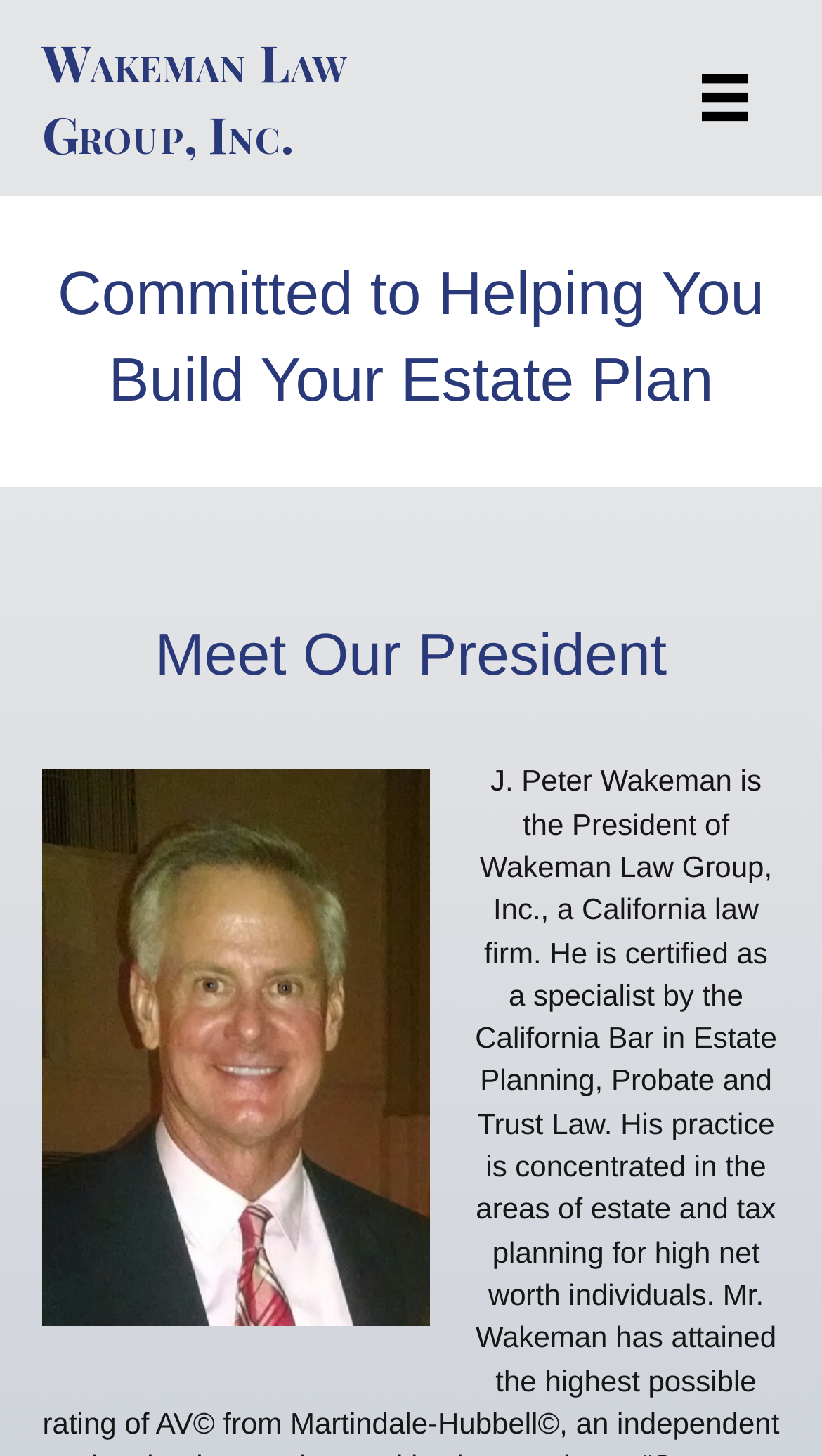From the webpage screenshot, predict the bounding box coordinates (top-left x, top-left y, bottom-right x, bottom-right y) for the UI element described here: aria-label="Menu"

[0.814, 0.044, 0.949, 0.091]